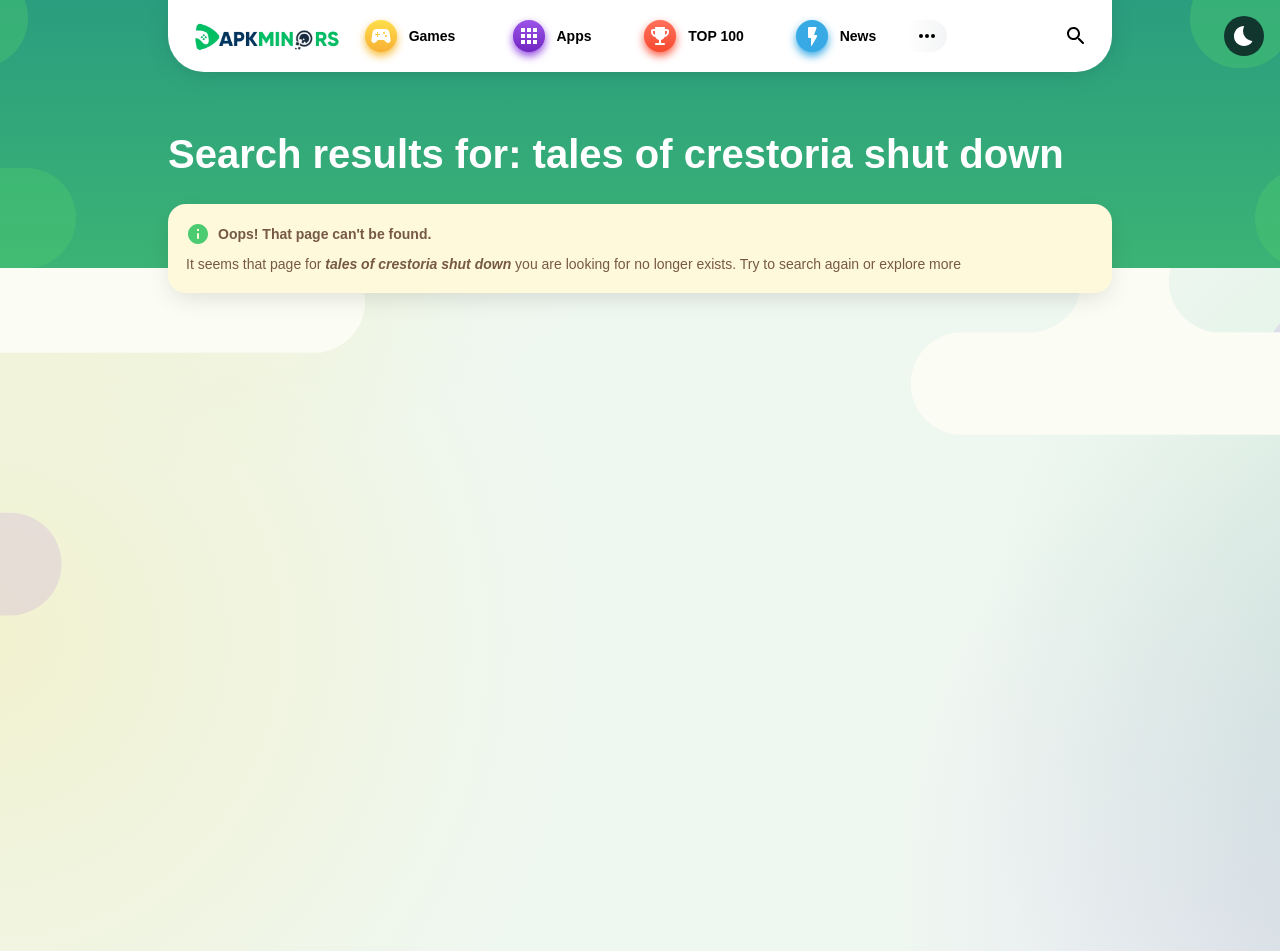Identify the bounding box for the UI element specified in this description: "Find". The coordinates must be four float numbers between 0 and 1, formatted as [left, top, right, bottom].

[0.825, 0.017, 0.856, 0.059]